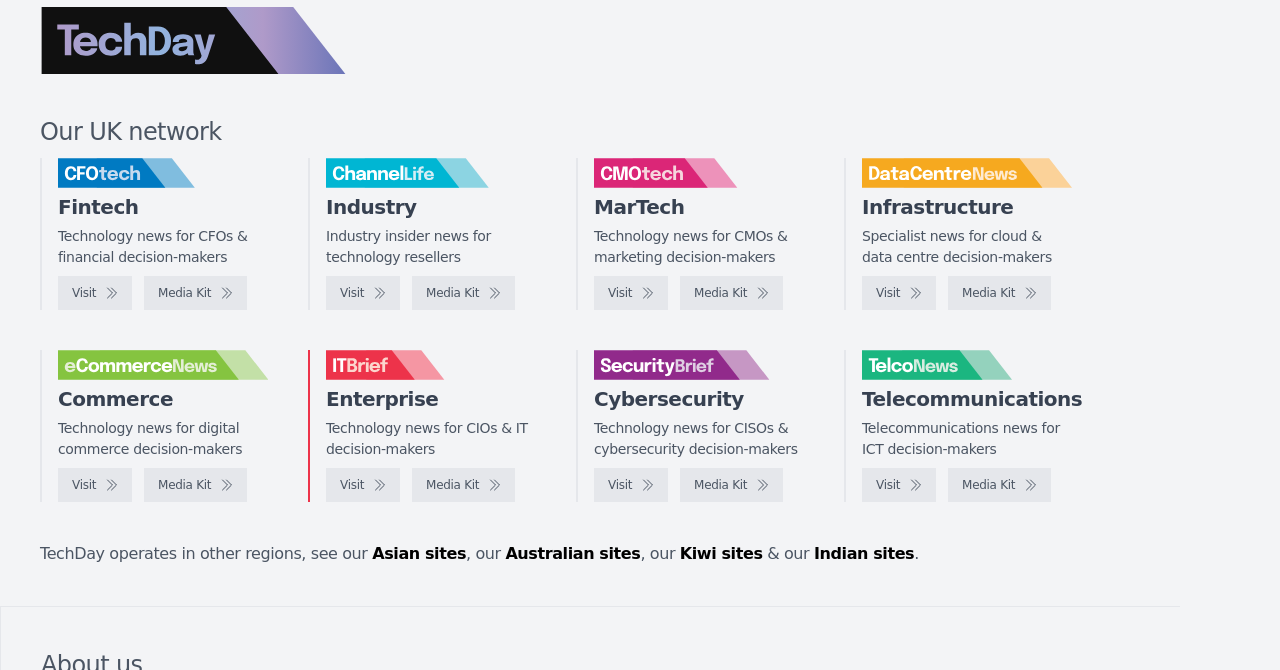Determine the bounding box coordinates of the region I should click to achieve the following instruction: "Visit CFOtech". Ensure the bounding box coordinates are four float numbers between 0 and 1, i.e., [left, top, right, bottom].

[0.045, 0.412, 0.103, 0.462]